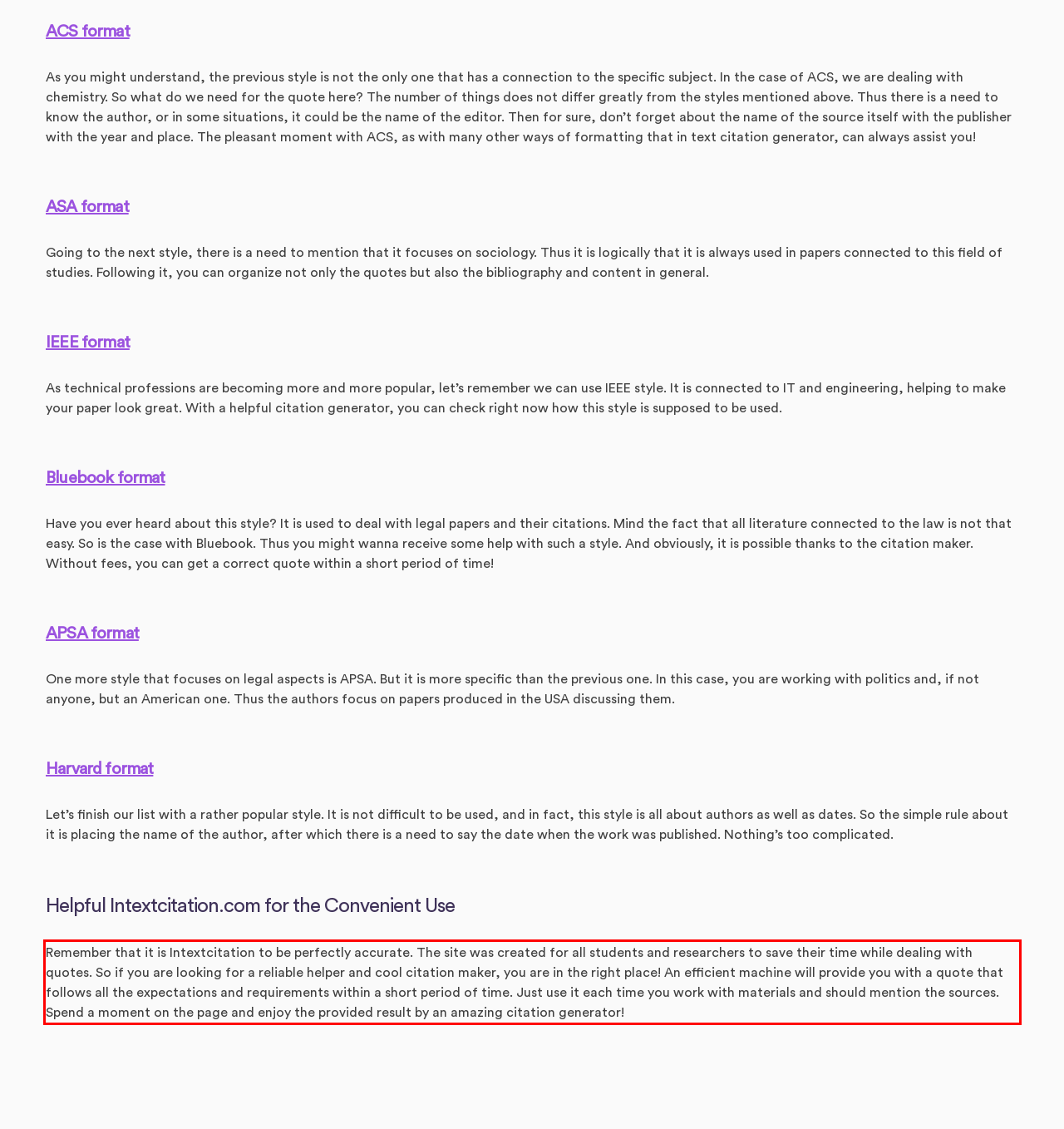You are looking at a screenshot of a webpage with a red rectangle bounding box. Use OCR to identify and extract the text content found inside this red bounding box.

Remember that it is Intextcitation to be perfectly accurate. The site was created for all students and researchers to save their time while dealing with quotes. So if you are looking for a reliable helper and cool citation maker, you are in the right place! An efficient machine will provide you with a quote that follows all the expectations and requirements within a short period of time. Just use it each time you work with materials and should mention the sources. Spend a moment on the page and enjoy the provided result by an amazing citation generator!